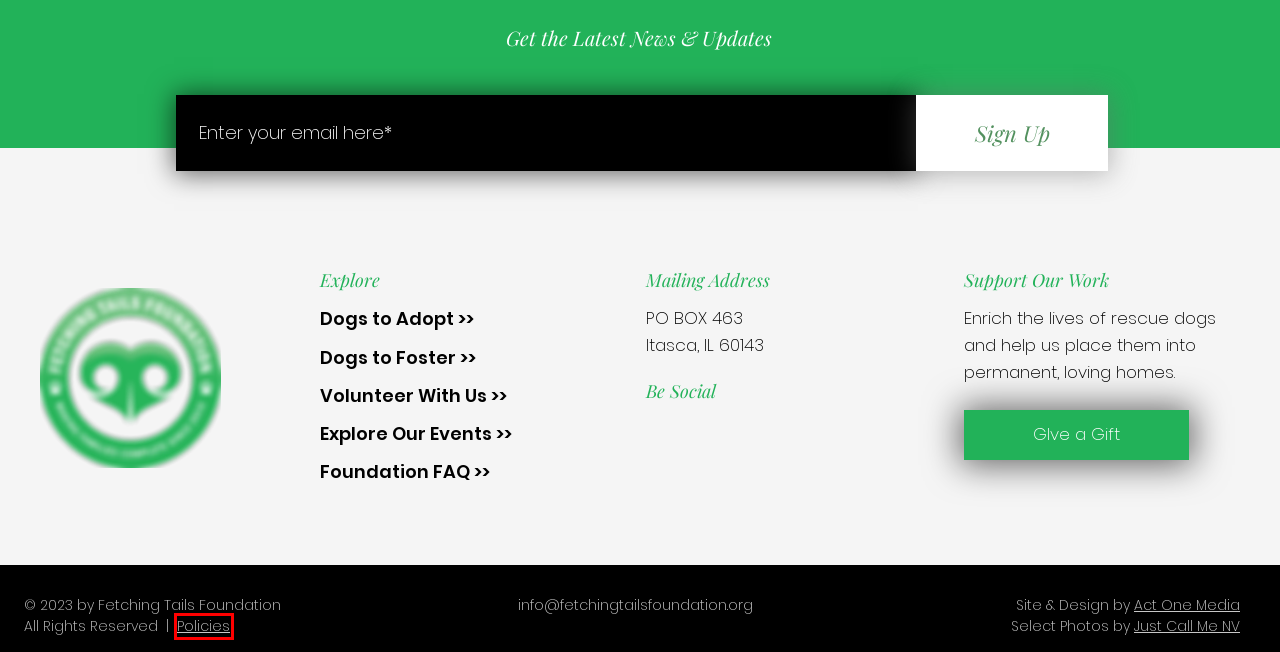You’re provided with a screenshot of a webpage that has a red bounding box around an element. Choose the best matching webpage description for the new page after clicking the element in the red box. The options are:
A. Act One Media | Web Design and Communications Strategy
B. Privacy Policy | Fetching Tails Foundation
C. Common Questions | Fetching Tails Foundation
D. Dogs to Foster | Fetching Tails Foundation
E. Dogs to Adopt | Fetching Tails Foundation
F. Be a Volunteer | Fetching Tails Foundation
G. 九游会J9官网 - 注册登录入口
H. Foster | Fetching Tails Foundation

B